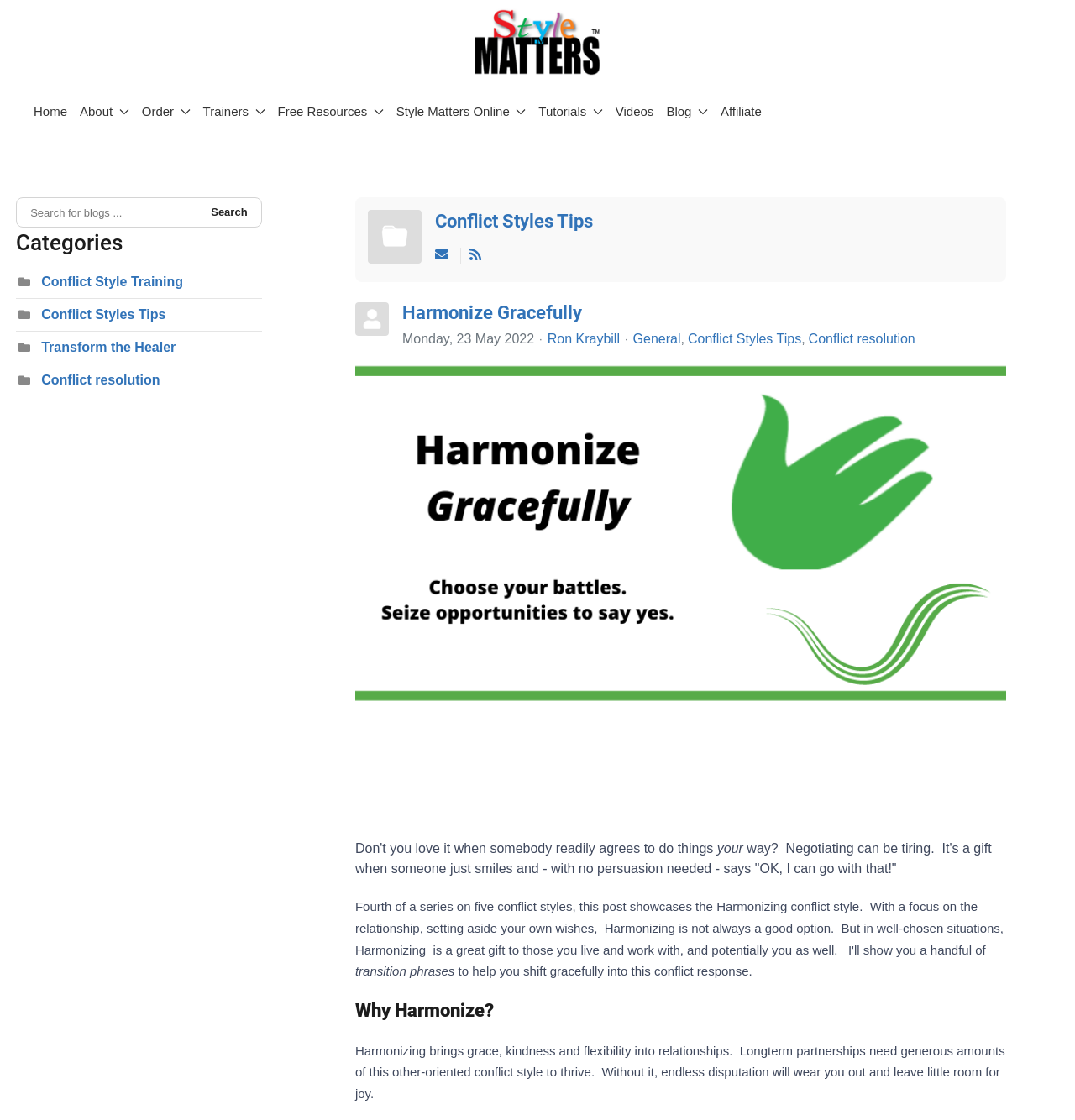Determine the coordinates of the bounding box for the clickable area needed to execute this instruction: "Search for blogs".

[0.015, 0.176, 0.185, 0.203]